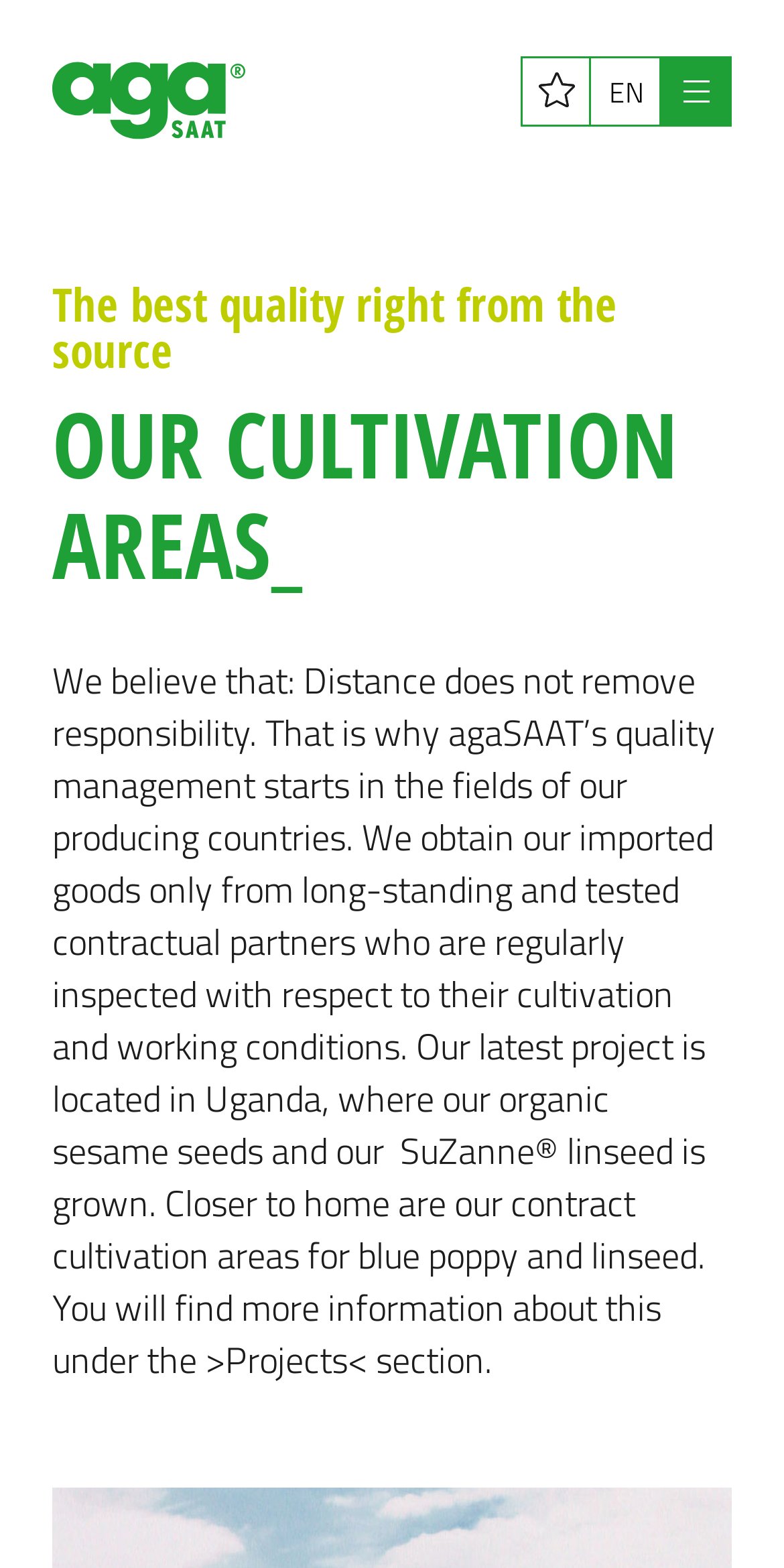Given the description "Menu", determine the bounding box of the corresponding UI element.

[0.844, 0.037, 0.931, 0.079]